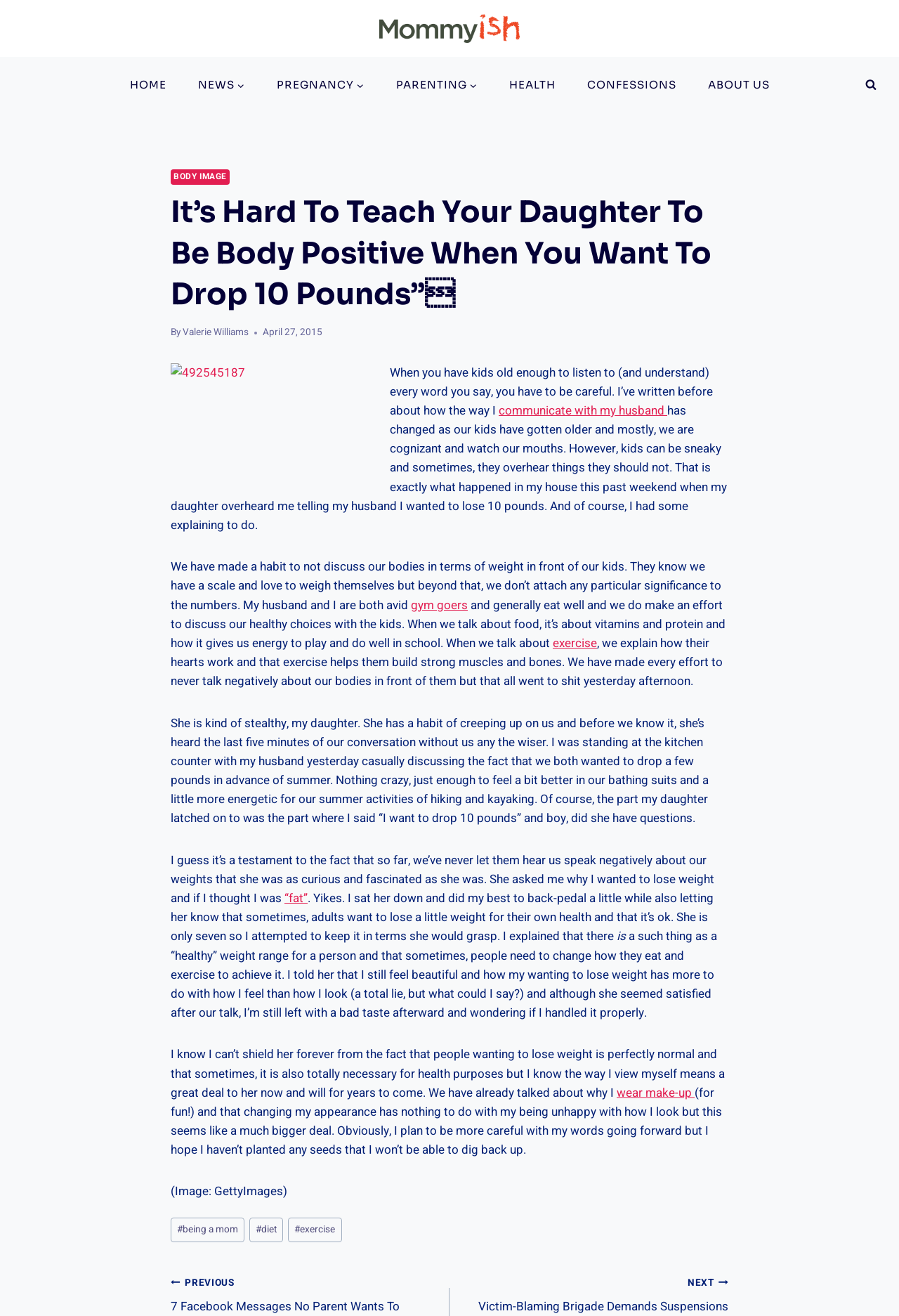What is the name of the website? Look at the image and give a one-word or short phrase answer.

Mommyish